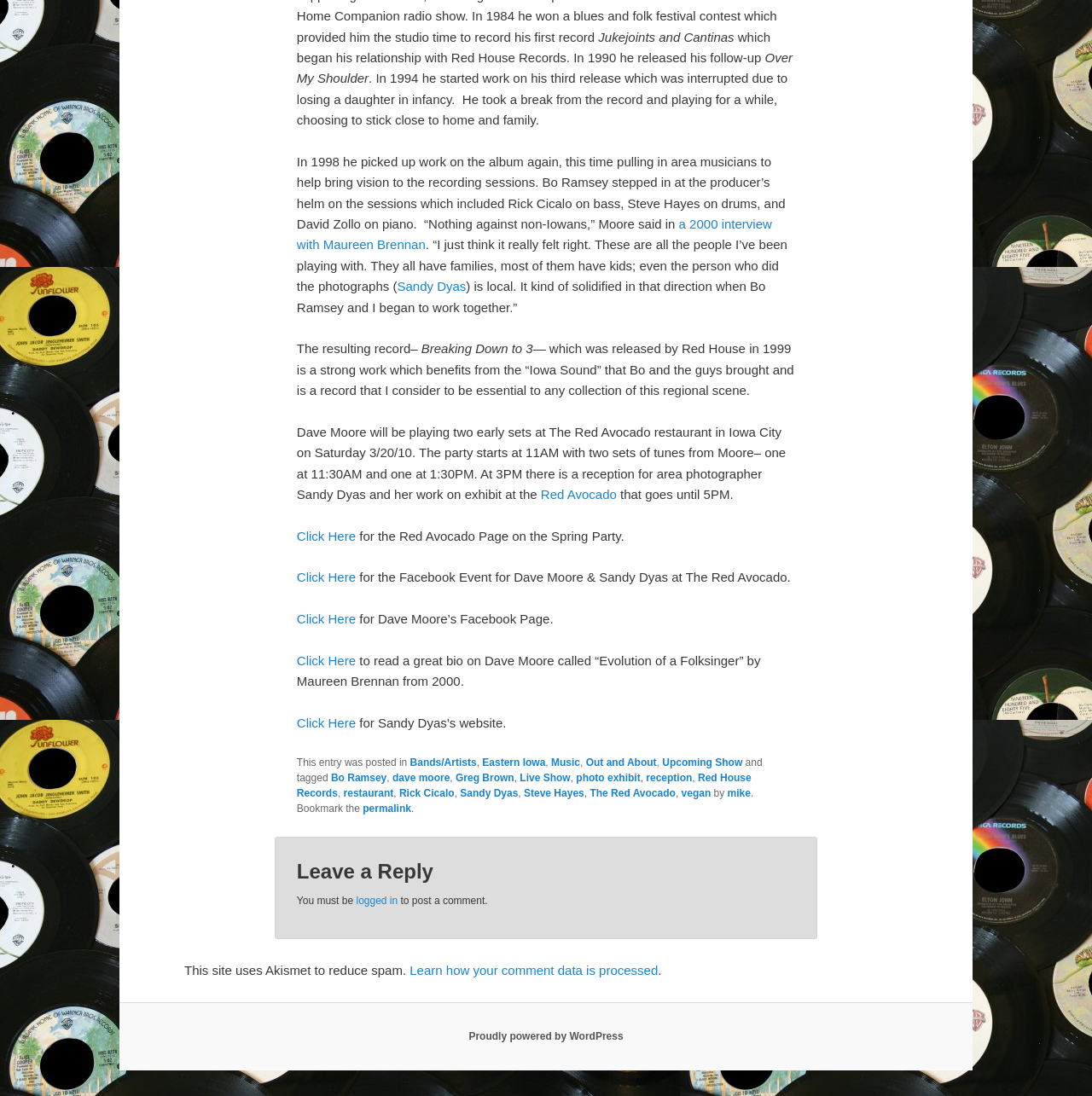Please specify the bounding box coordinates of the clickable section necessary to execute the following command: "Click the link to visit Sandy Dyas's website".

[0.326, 0.653, 0.464, 0.666]